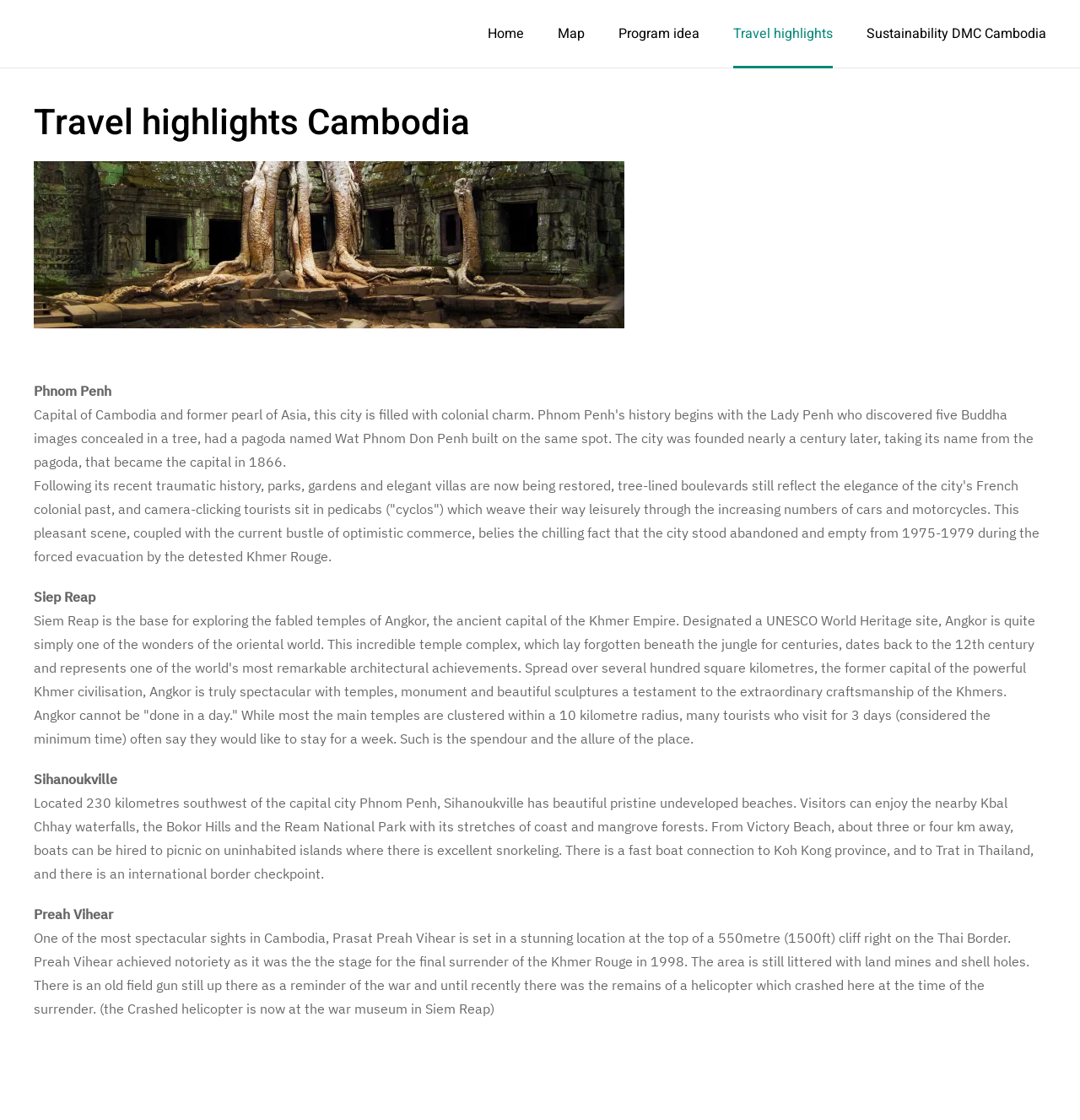Describe the entire webpage, focusing on both content and design.

The webpage is about travel highlights in Cambodia. At the top, there is a navigation menu with links to "Home", "Map", "Program idea", "Travel highlights", and "Sustainability DMC Cambodia". Below the navigation menu, there is a main section with a heading "Travel highlights Cambodia". 

On the left side of the main section, there is an image related to travel highlights in Dubai, which seems out of place considering the webpage is about Cambodia. 

To the right of the image, there are several sections of text describing different destinations in Cambodia. The first section is about Phnom Penh, describing its recent history, French colonial past, and current state. Below this section, there is a section about Siem Reap, discussing the temples of Angkor and how they cannot be fully explored in a day. 

Further down, there are sections about Sihanoukville, describing its beautiful beaches, waterfalls, and national park. Next, there is a section about Preah Vihear, a spectacular sight located on a cliff at the Thai border, with a history of war and land mines.